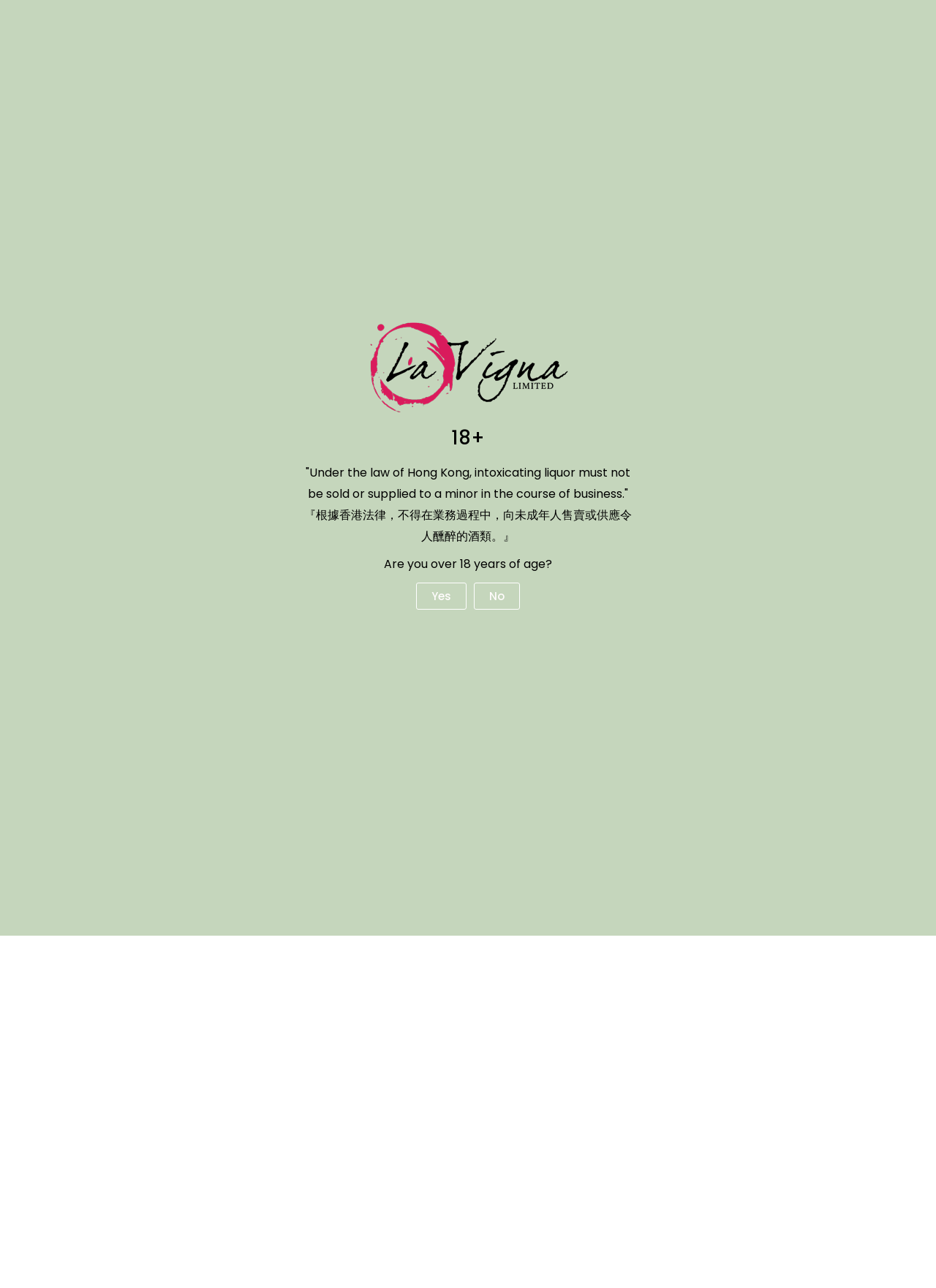Respond to the question below with a single word or phrase:
What is the grape variety of the wine?

80% Corvina Veronese, Corvinone, 20% Rondinella